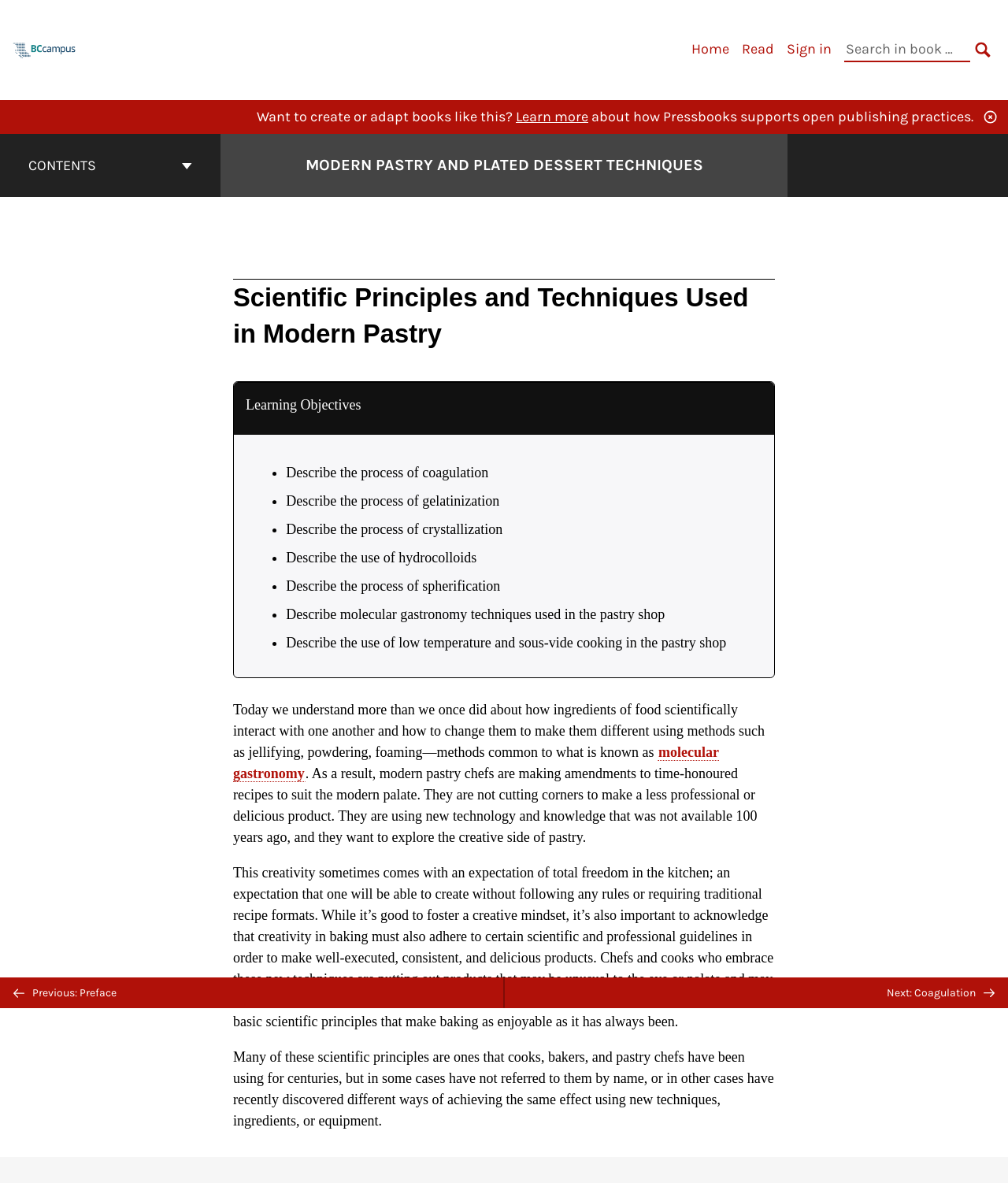Given the description: "Back to top", determine the bounding box coordinates of the UI element. The coordinates should be formatted as four float numbers between 0 and 1, [left, top, right, bottom].

[0.484, 0.794, 0.516, 0.821]